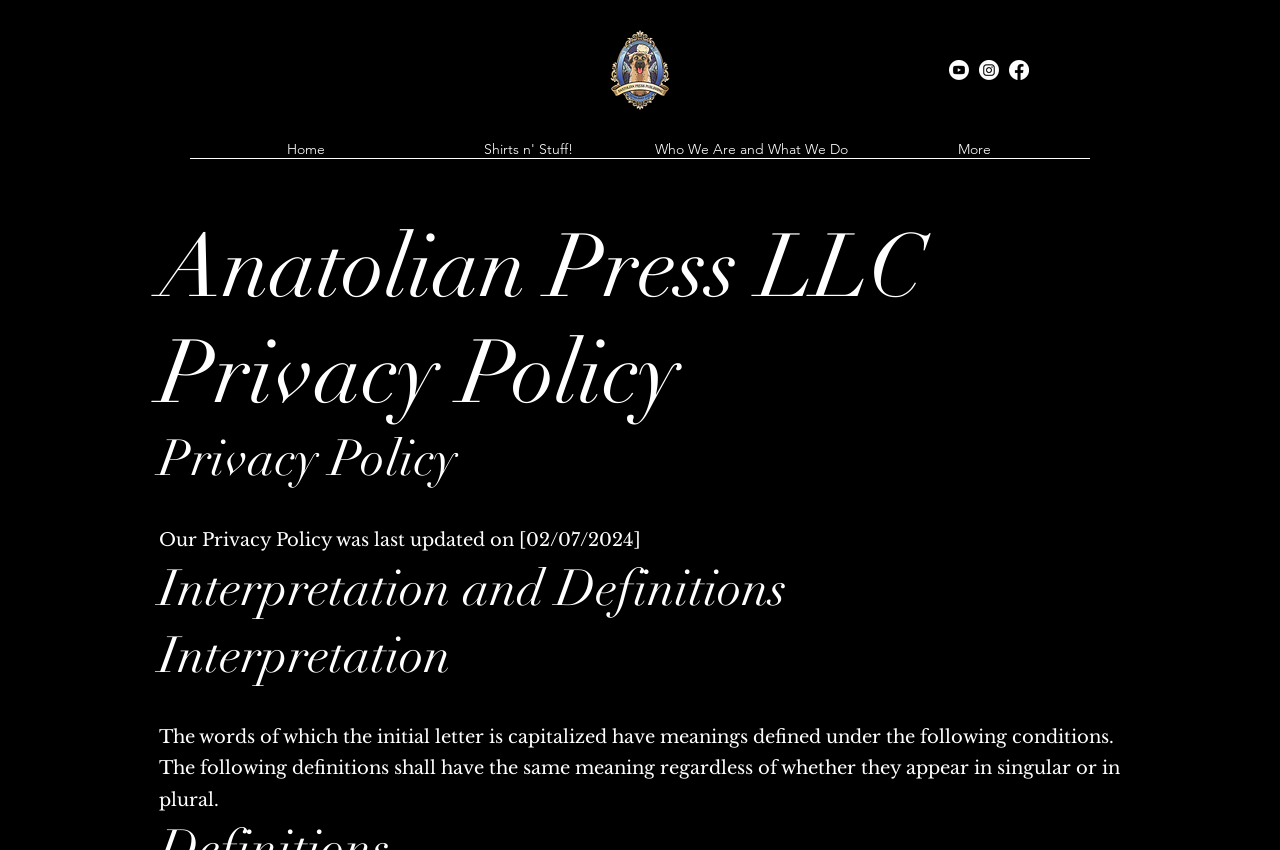Construct a thorough caption encompassing all aspects of the webpage.

The webpage is about the Privacy Policy of Anatolian Press. At the top left, there is an image of a chapter from an Instagram post. Below it, there is a social bar with links to YouTube, Instagram, and Facebook, each represented by an icon. 

To the right of the social bar, there is a navigation menu with links to different sections of the website, including Home, Shirts n' Stuff!, Who We Are and What We Do, and More. 

The main content of the page is divided into sections, each with a heading. The first section is titled "Anatolian Press LLC Privacy Policy" and "Privacy Policy". Below it, there is a paragraph stating that the Privacy Policy was last updated on 02/07/2024. 

The next section is titled "Interpretation and Definitions" and "Interpretation", followed by a paragraph explaining the definitions of certain capitalized words.